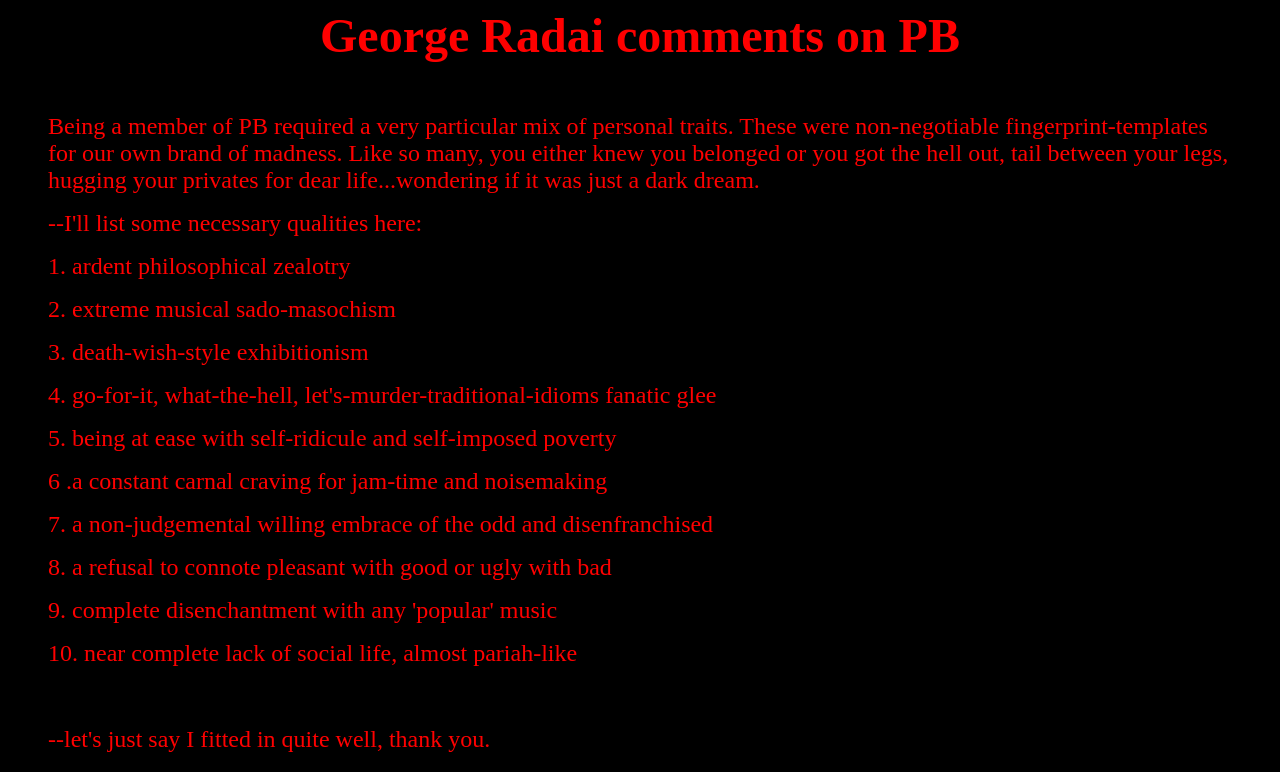Using the elements shown in the image, answer the question comprehensively: What is the tone of George Radai's comment?

The use of phrases such as 'our own brand of madness' and 'hugging your privates for dear life' suggests that George Radai's comment is written in a humorous tone.